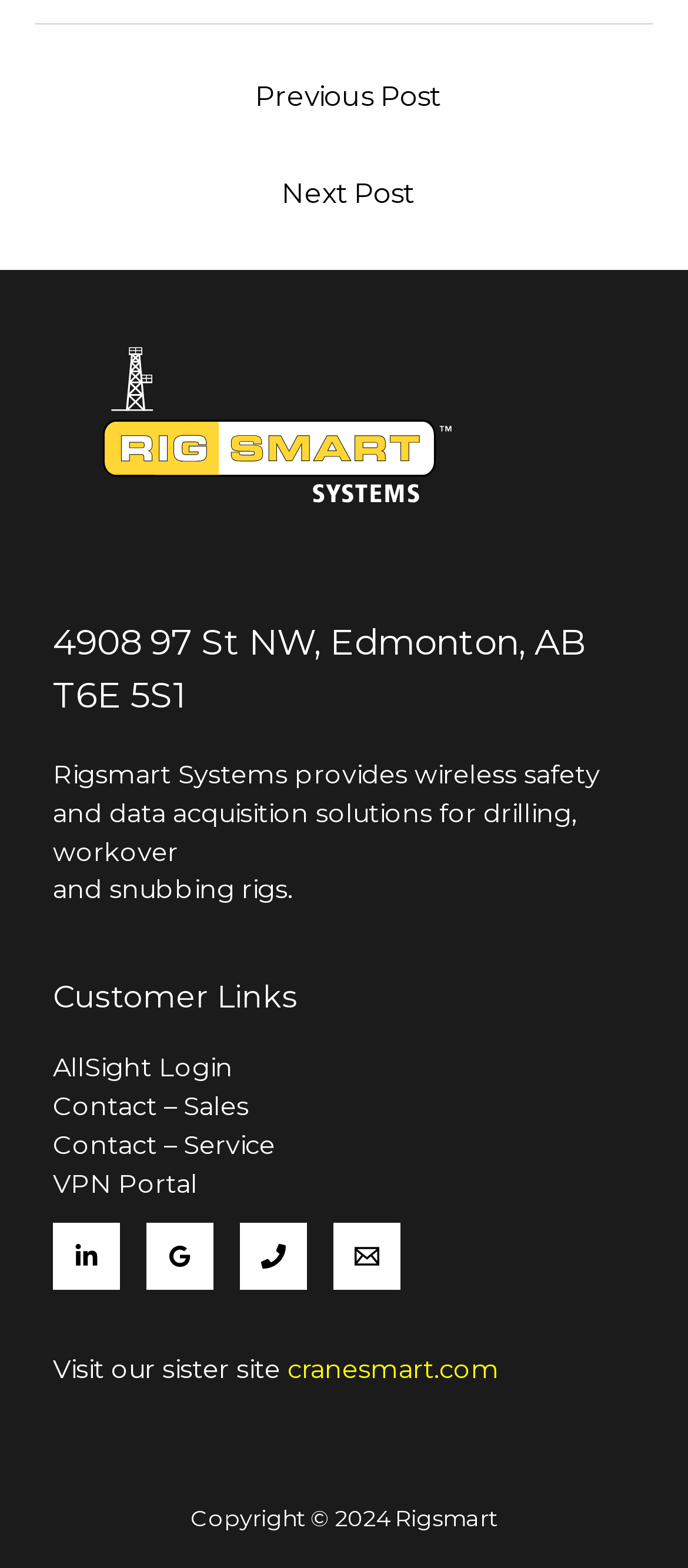What is the address mentioned in the footer?
Respond with a short answer, either a single word or a phrase, based on the image.

4908 97 St NW, Edmonton, AB T6E 5S1